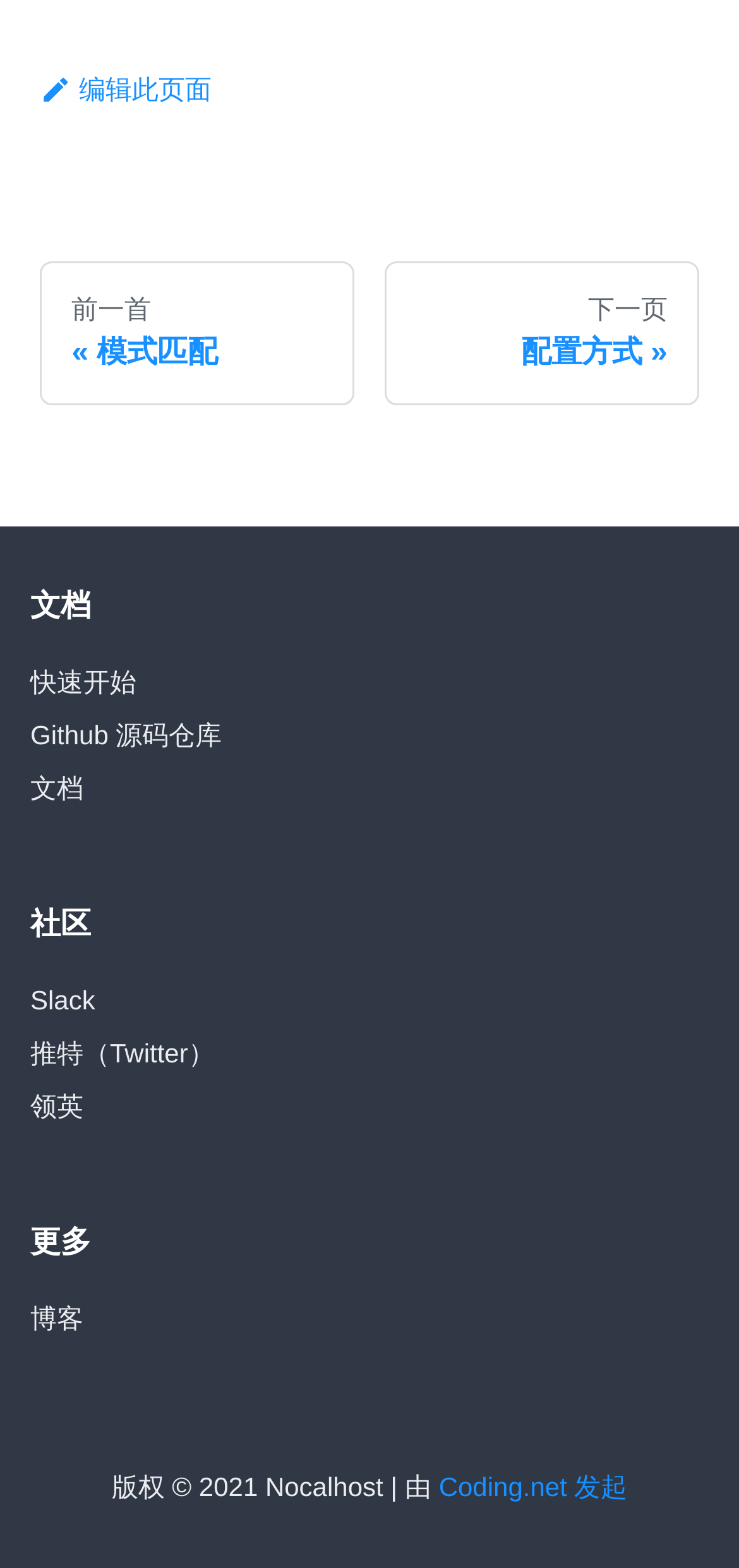Please specify the bounding box coordinates of the clickable section necessary to execute the following command: "Visit the Github source code repository".

[0.041, 0.451, 0.959, 0.485]